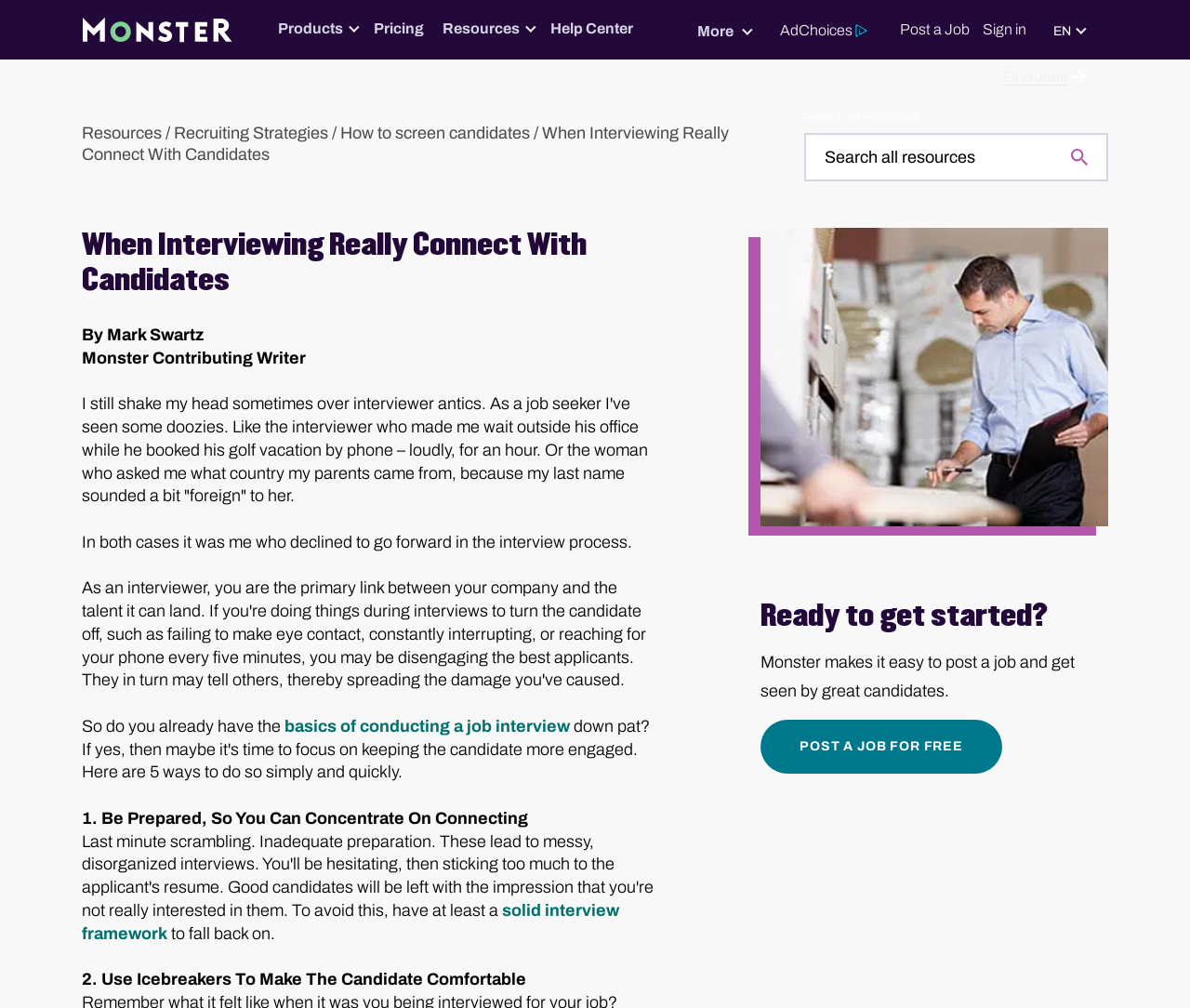Please find and generate the text of the main heading on the webpage.

When Interviewing Really Connect With Candidates